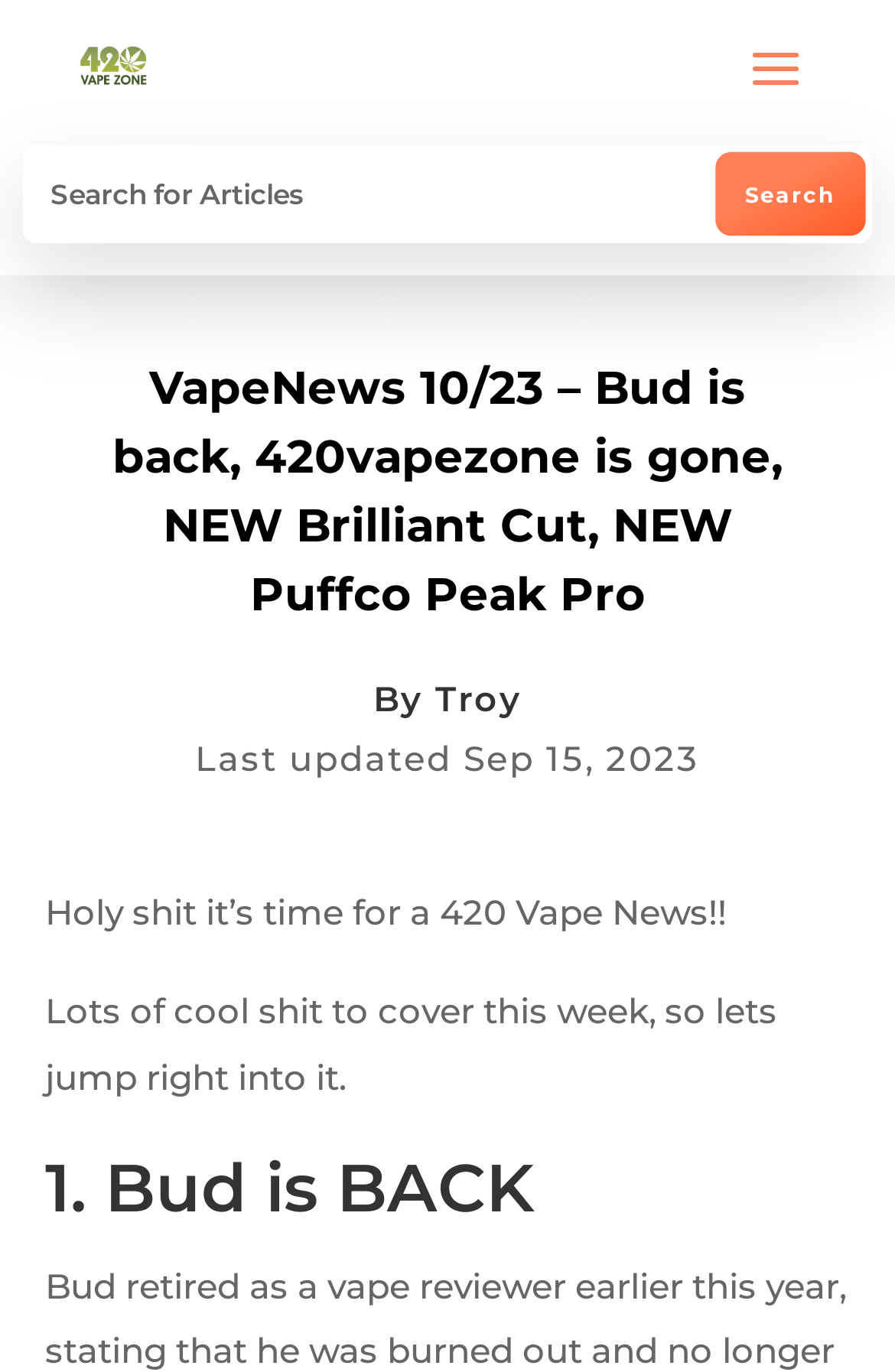Locate the bounding box of the UI element defined by this description: "name="s" placeholder="Search for Articles"". The coordinates should be given as four float numbers between 0 and 1, formatted as [left, top, right, bottom].

[0.026, 0.105, 0.785, 0.177]